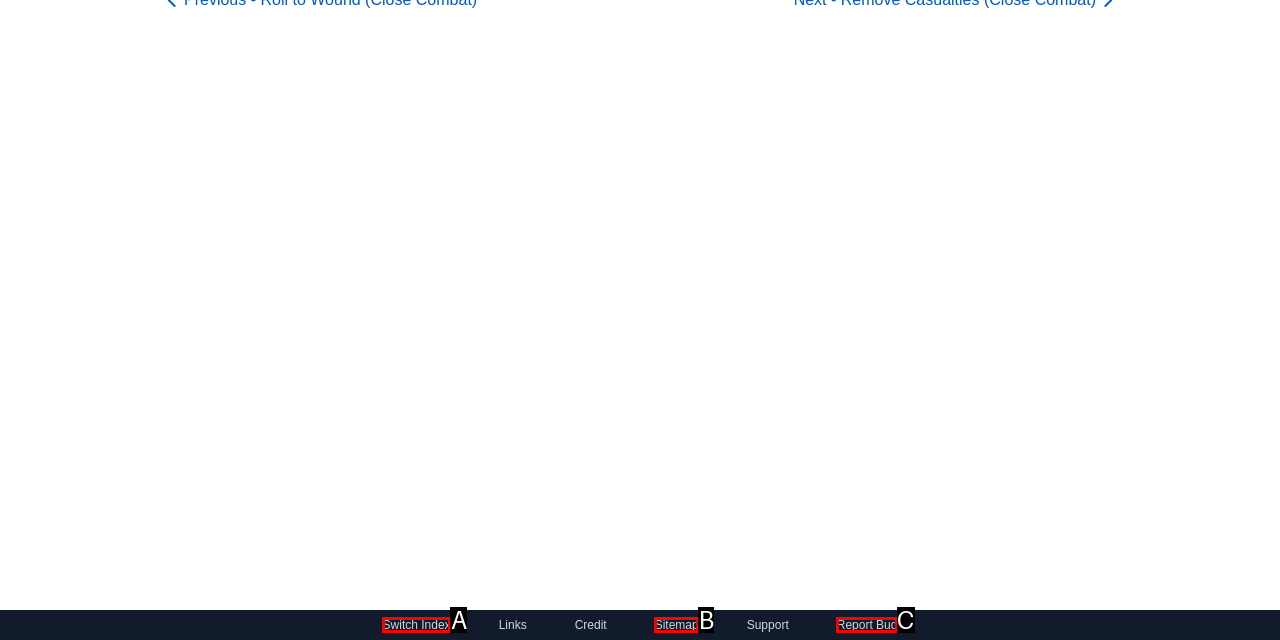Identify the option that corresponds to the description: Switch Index. Provide only the letter of the option directly.

A